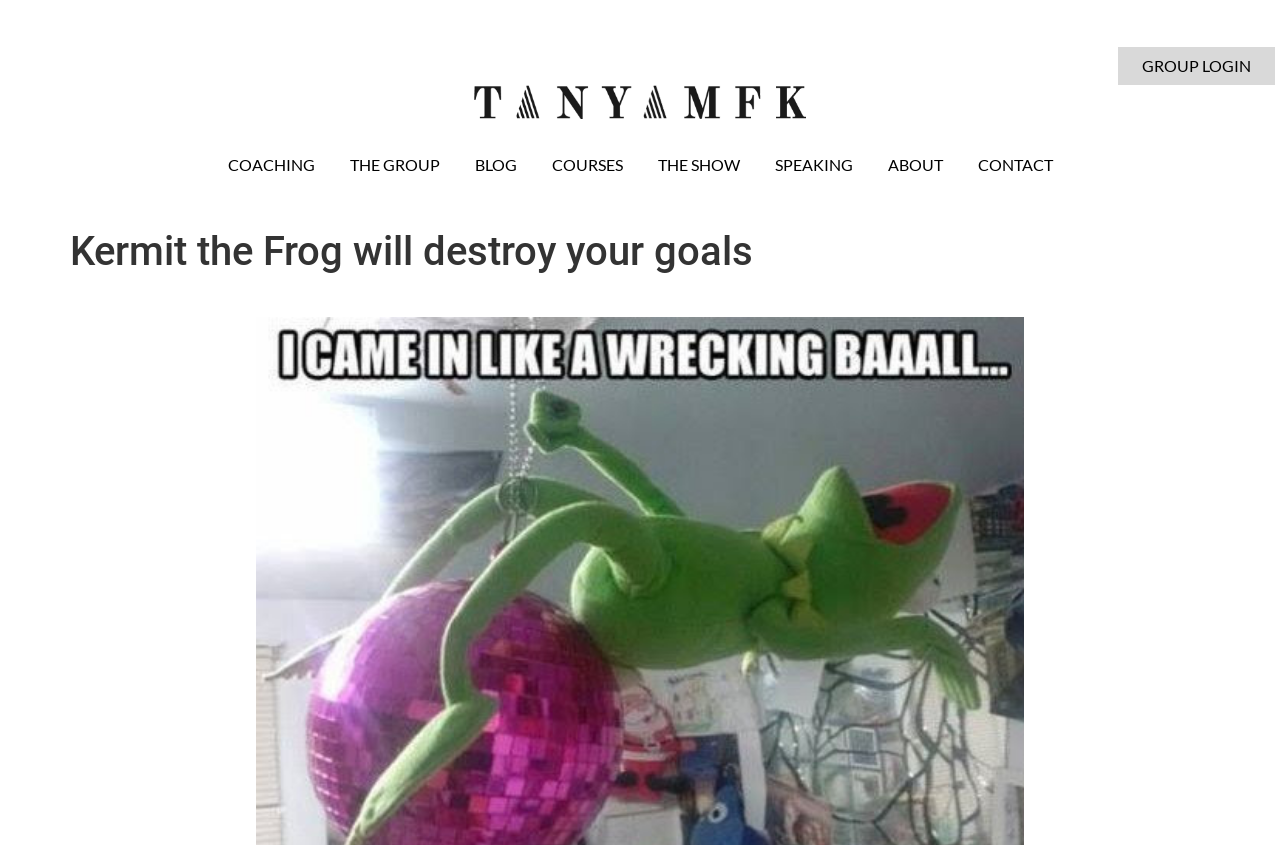From the given element description: "Blog", find the bounding box for the UI element. Provide the coordinates as four float numbers between 0 and 1, in the order [left, top, right, bottom].

[0.371, 0.185, 0.404, 0.204]